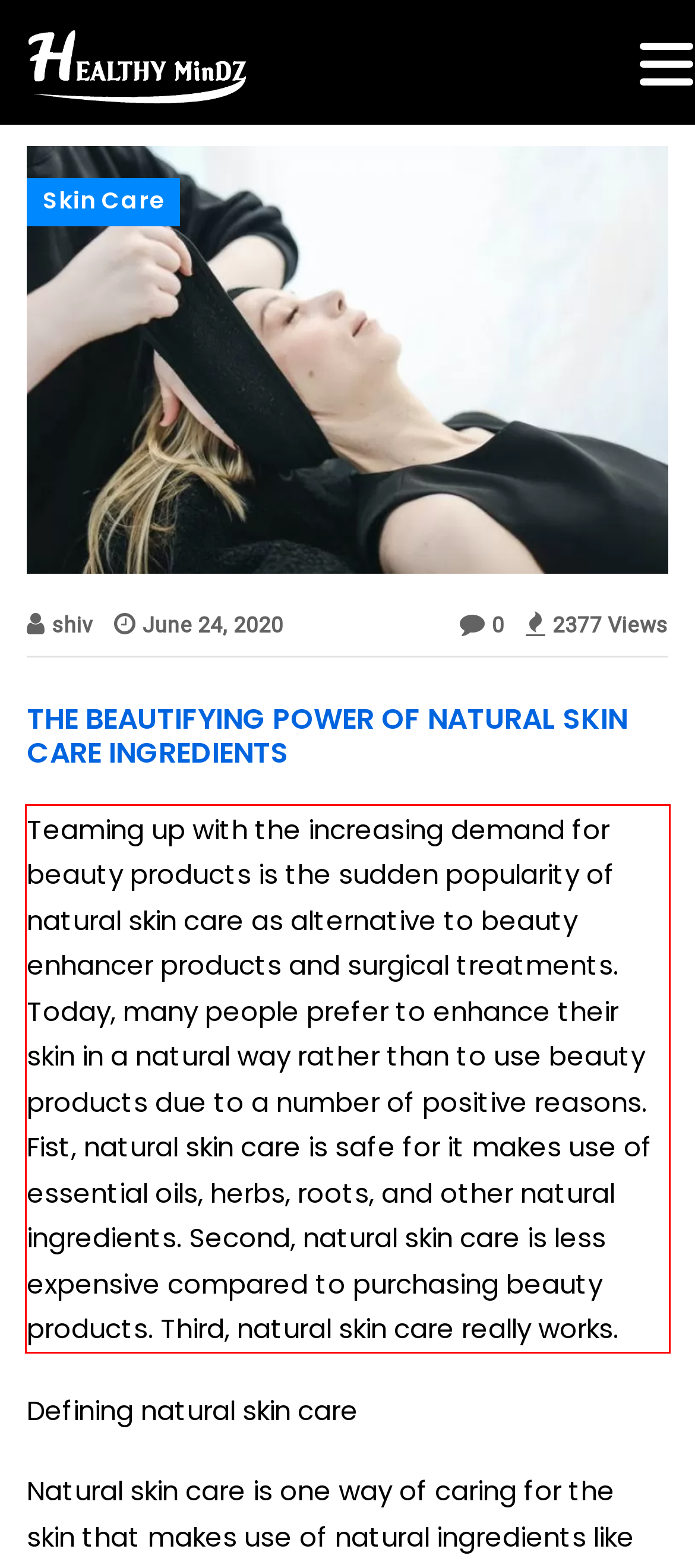Identify the red bounding box in the webpage screenshot and perform OCR to generate the text content enclosed.

Teaming up with the increasing demand for beauty products is the sudden popularity of natural skin care as alternative to beauty enhancer products and surgical treatments. Today, many people prefer to enhance their skin in a natural way rather than to use beauty products due to a number of positive reasons. Fist, natural skin care is safe for it makes use of essential oils, herbs, roots, and other natural ingredients. Second, natural skin care is less expensive compared to purchasing beauty products. Third, natural skin care really works.